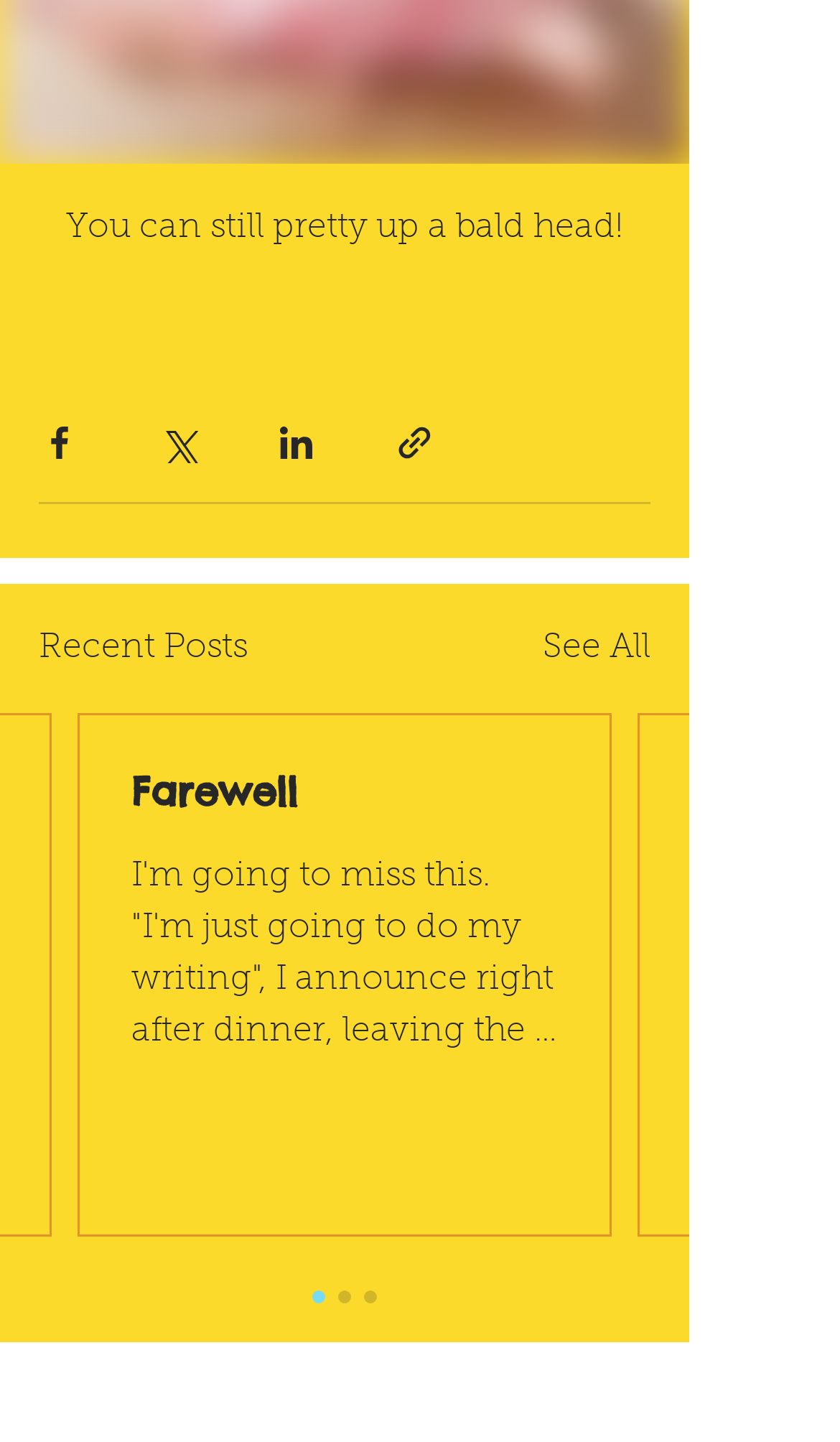Locate the bounding box of the UI element described in the following text: "Farewell".

[0.156, 0.532, 0.664, 0.566]